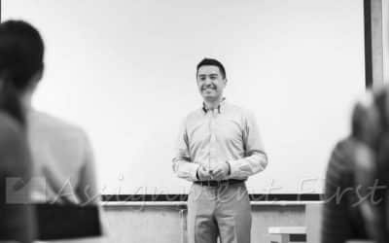What is the tone of the scene?
Make sure to answer the question with a detailed and comprehensive explanation.

The overall tone of the scene is one of encouragement and insight, inviting viewers to engage with the topic at hand, which is conveyed through the speaker's warm smile, confident posture, and the professional setting of the classroom or seminar.